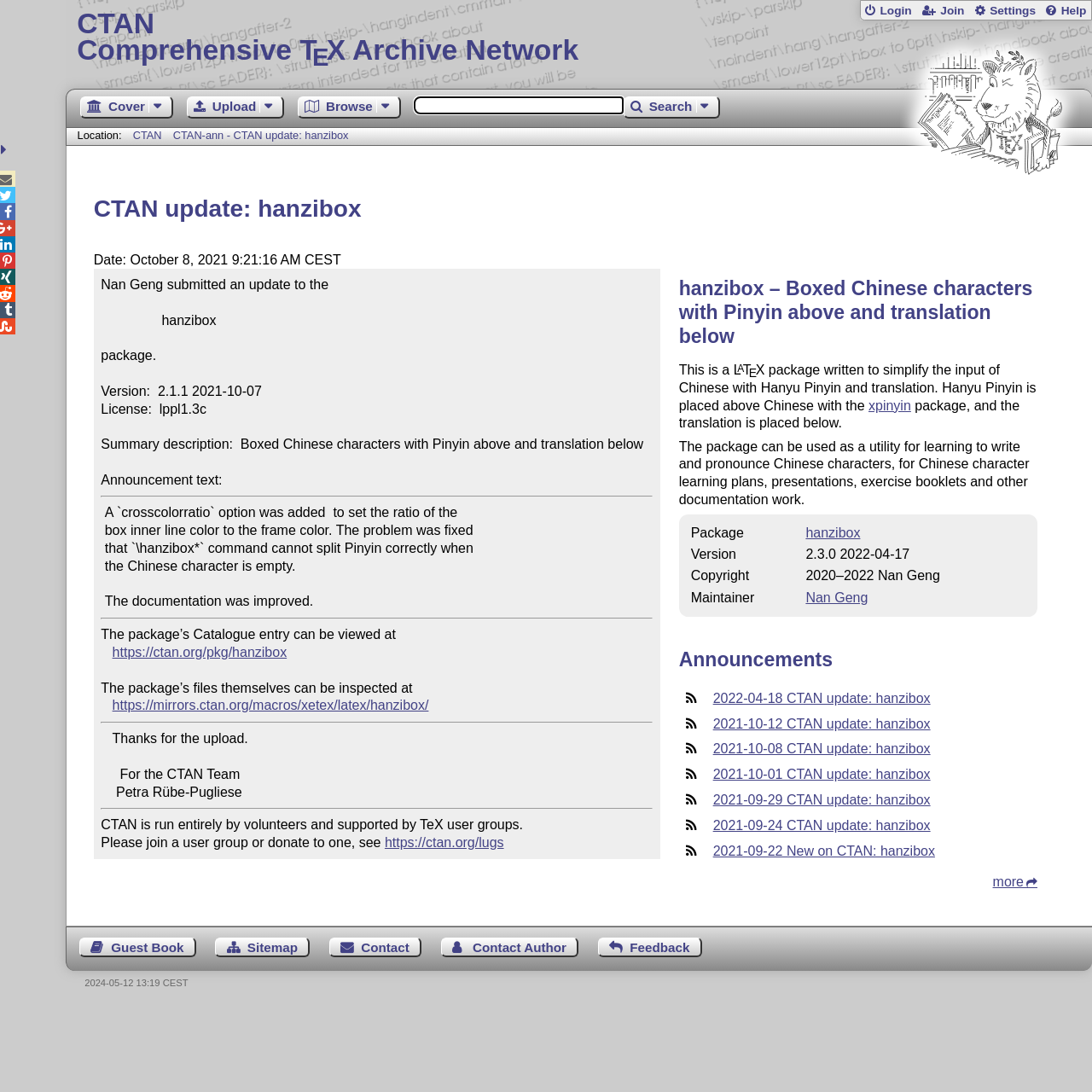Identify the bounding box coordinates of the clickable region necessary to fulfill the following instruction: "Search for hanzibox". The bounding box coordinates should be four float numbers between 0 and 1, i.e., [left, top, right, bottom].

[0.571, 0.088, 0.66, 0.108]